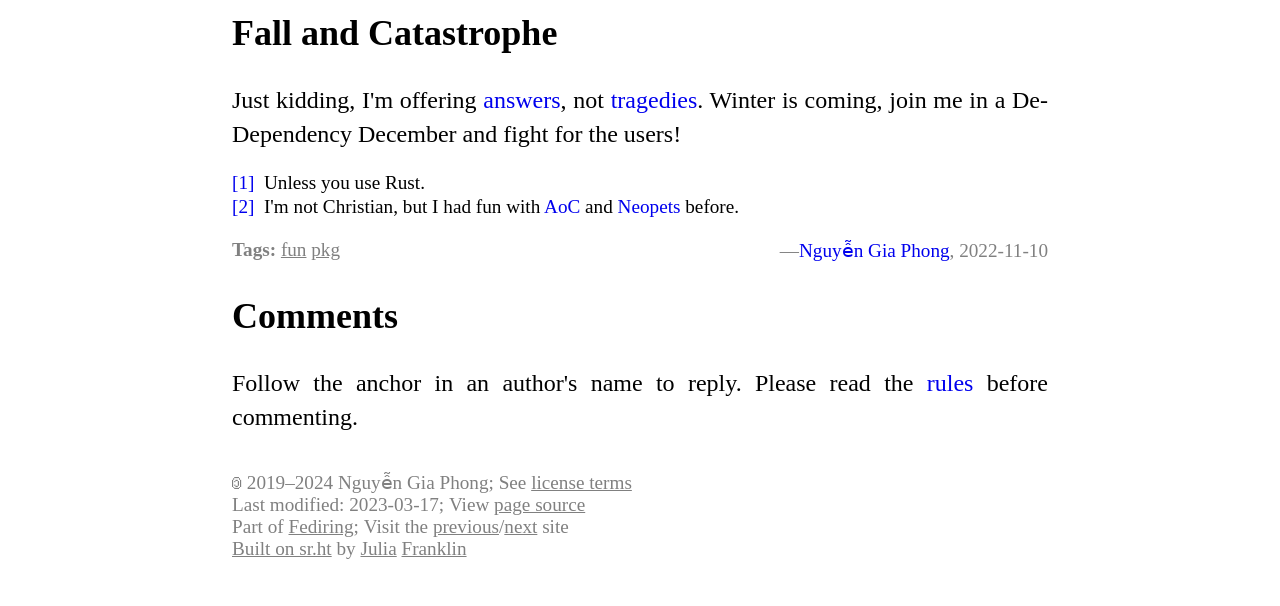Determine the bounding box coordinates for the area that should be clicked to carry out the following instruction: "Click on 'Fall and Catastrophe'".

[0.181, 0.022, 0.435, 0.088]